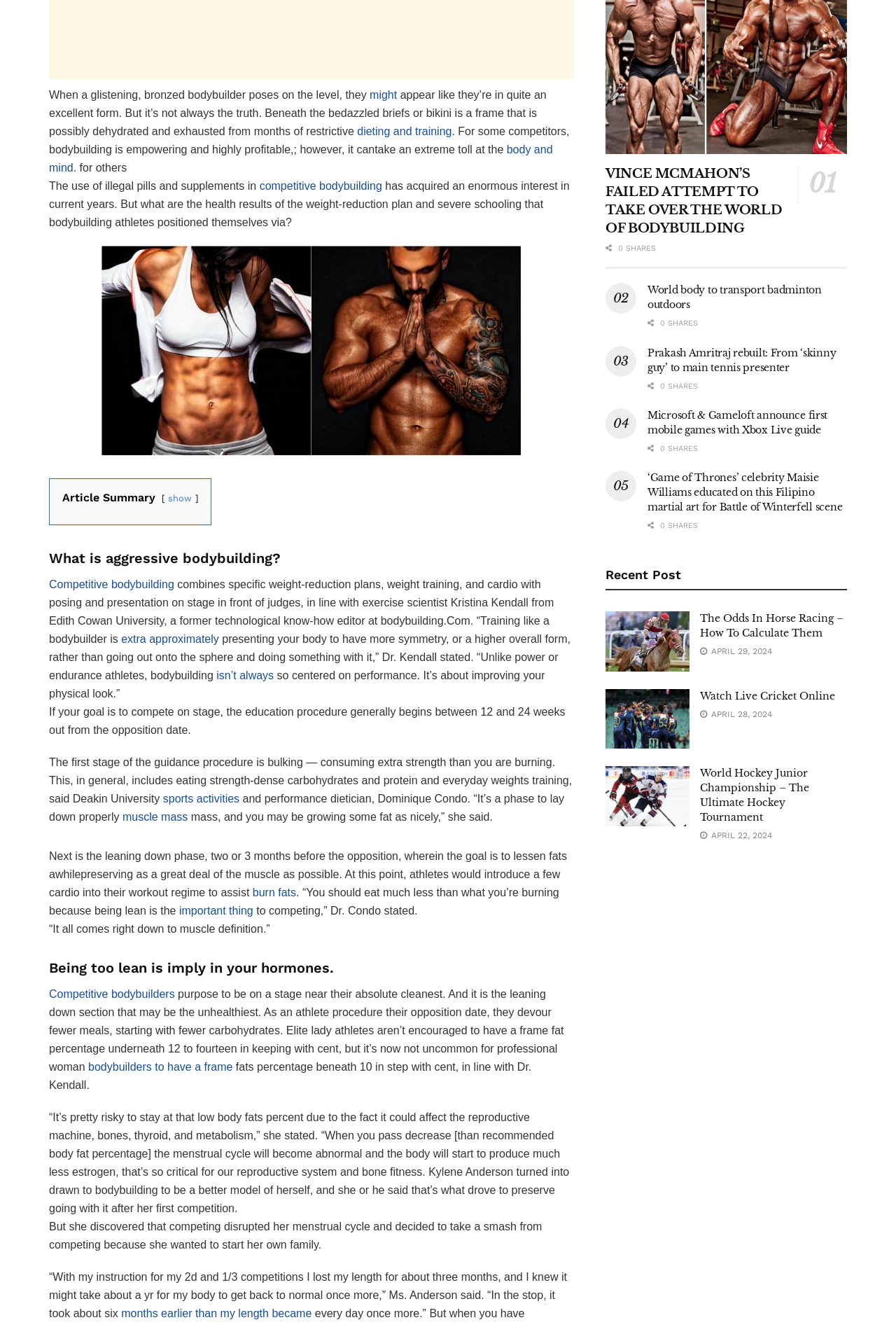Determine the bounding box coordinates of the UI element described by: "DASHBOARD".

None